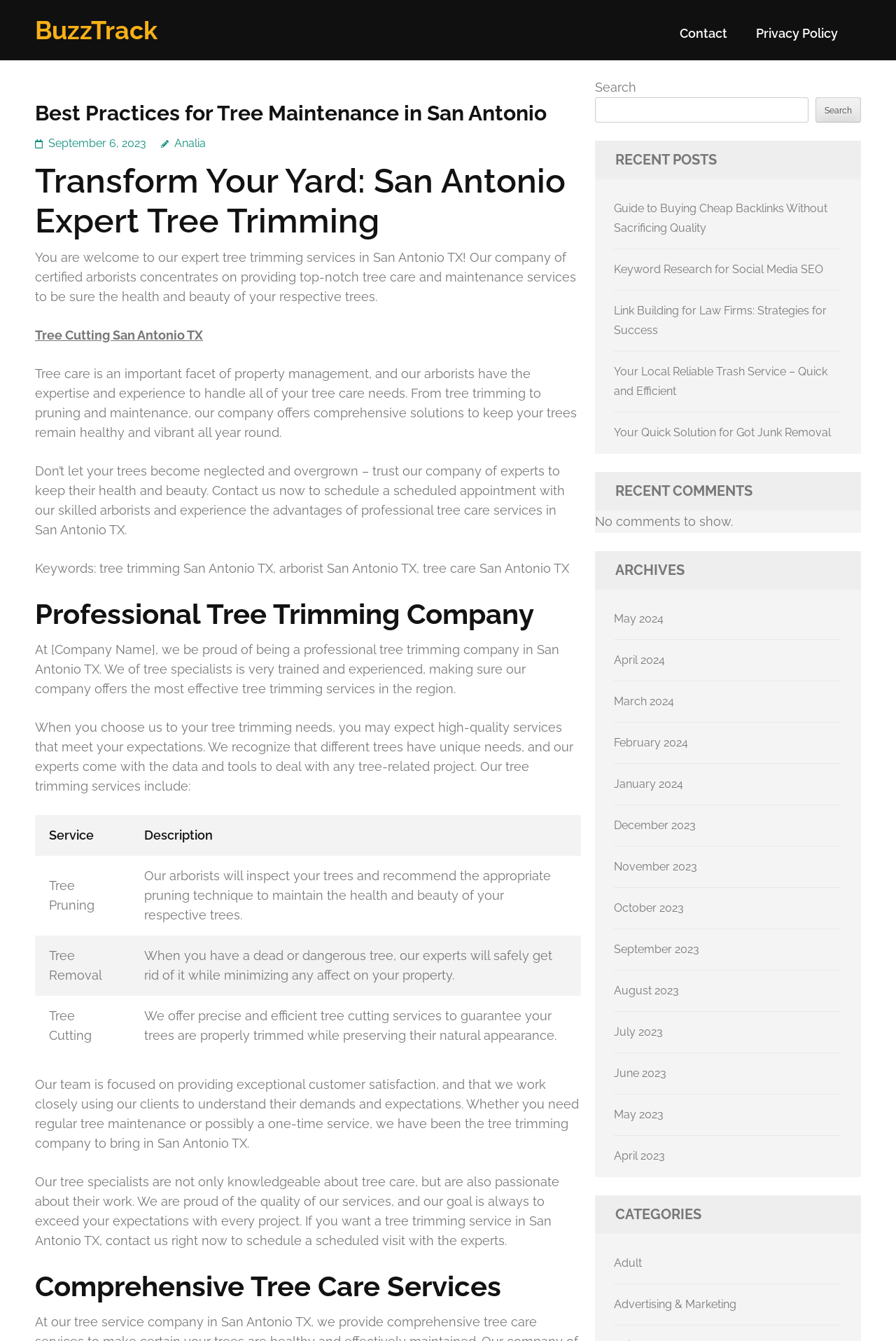Could you identify the text that serves as the heading for this webpage?

Best Practices for Tree Maintenance in San Antonio